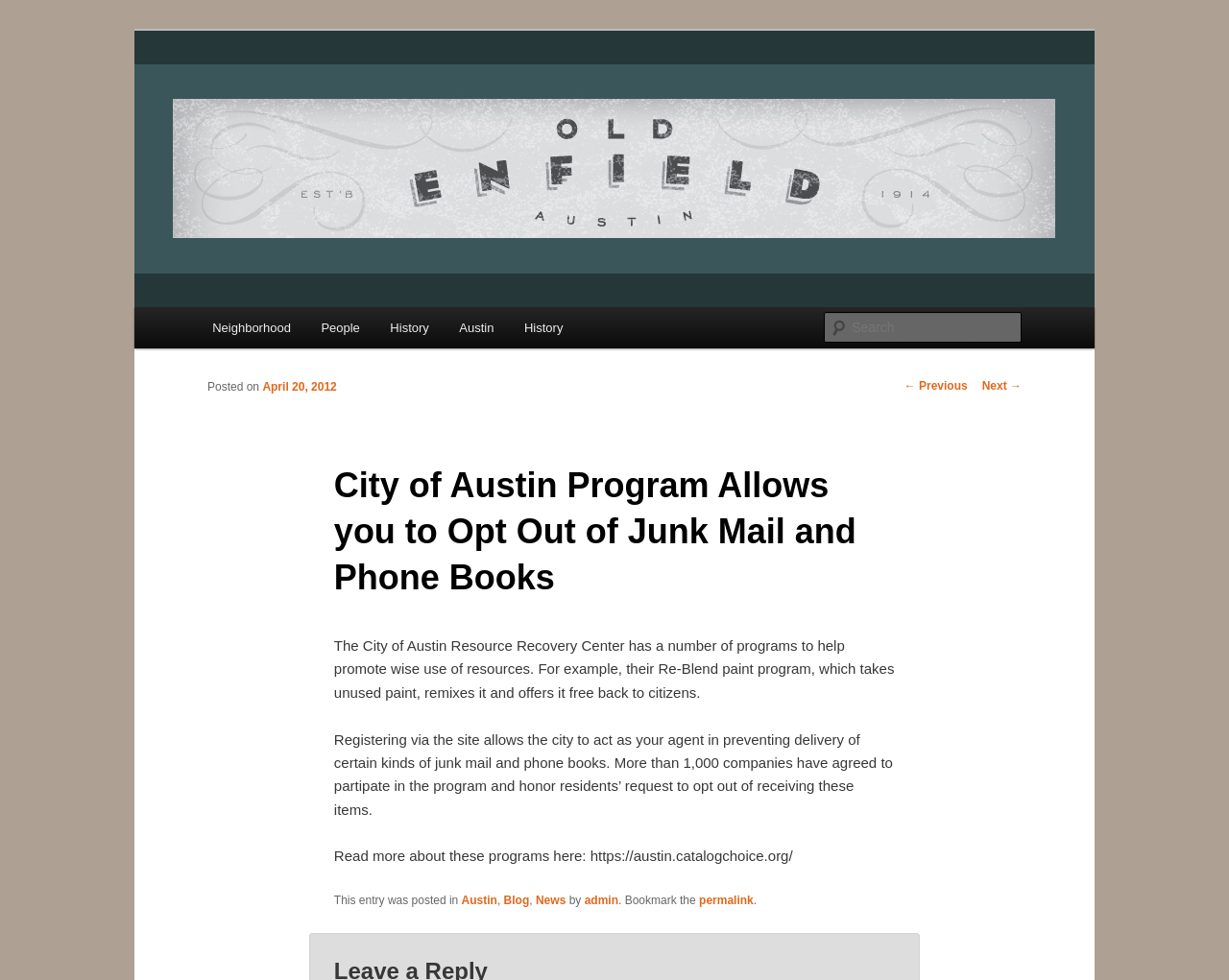Provide the bounding box coordinates for the area that should be clicked to complete the instruction: "Visit the Old Enfield Blog homepage".

[0.169, 0.086, 0.351, 0.118]